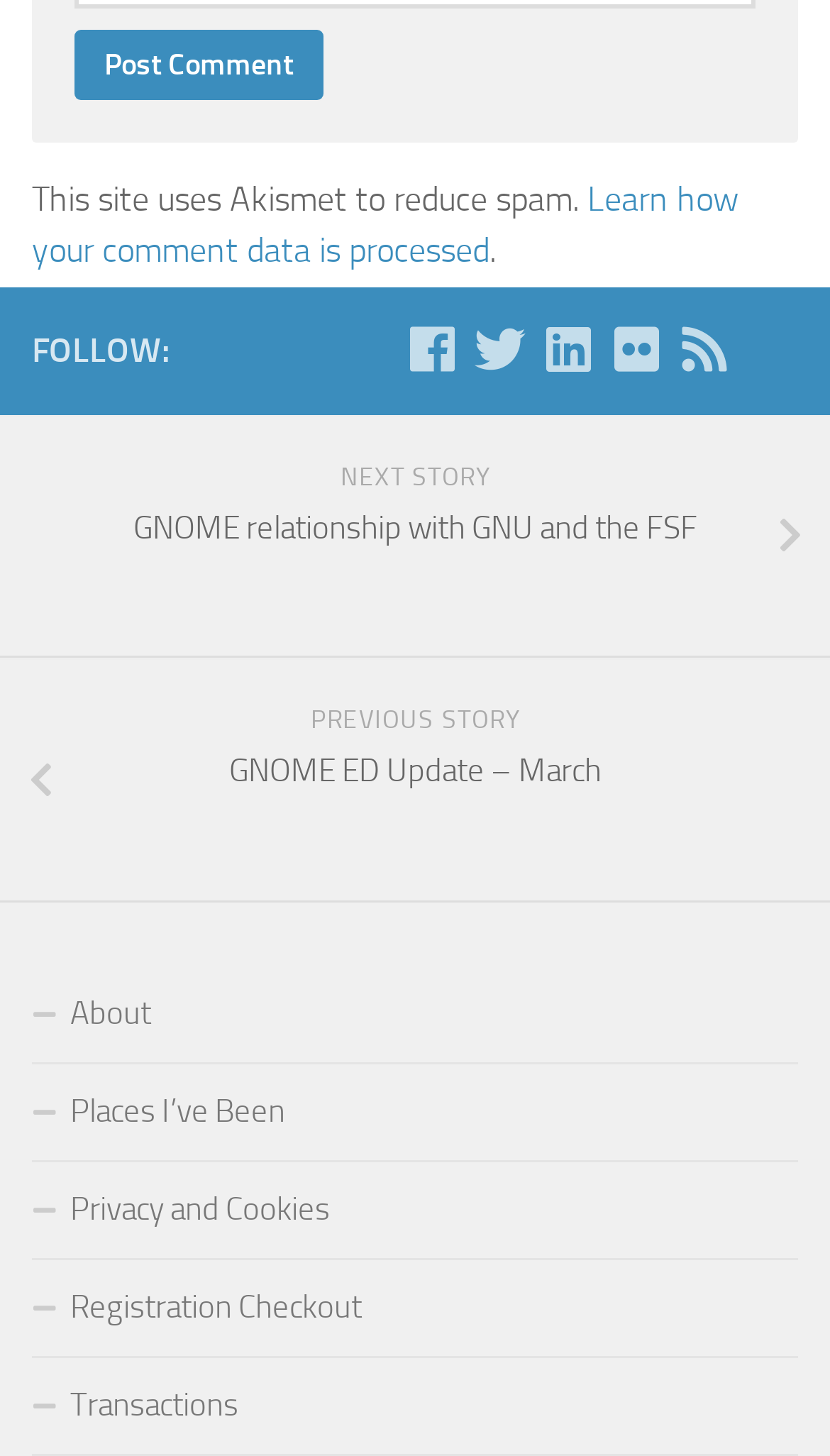Identify the bounding box coordinates of the part that should be clicked to carry out this instruction: "Read the next story".

[0.0, 0.284, 1.0, 0.452]